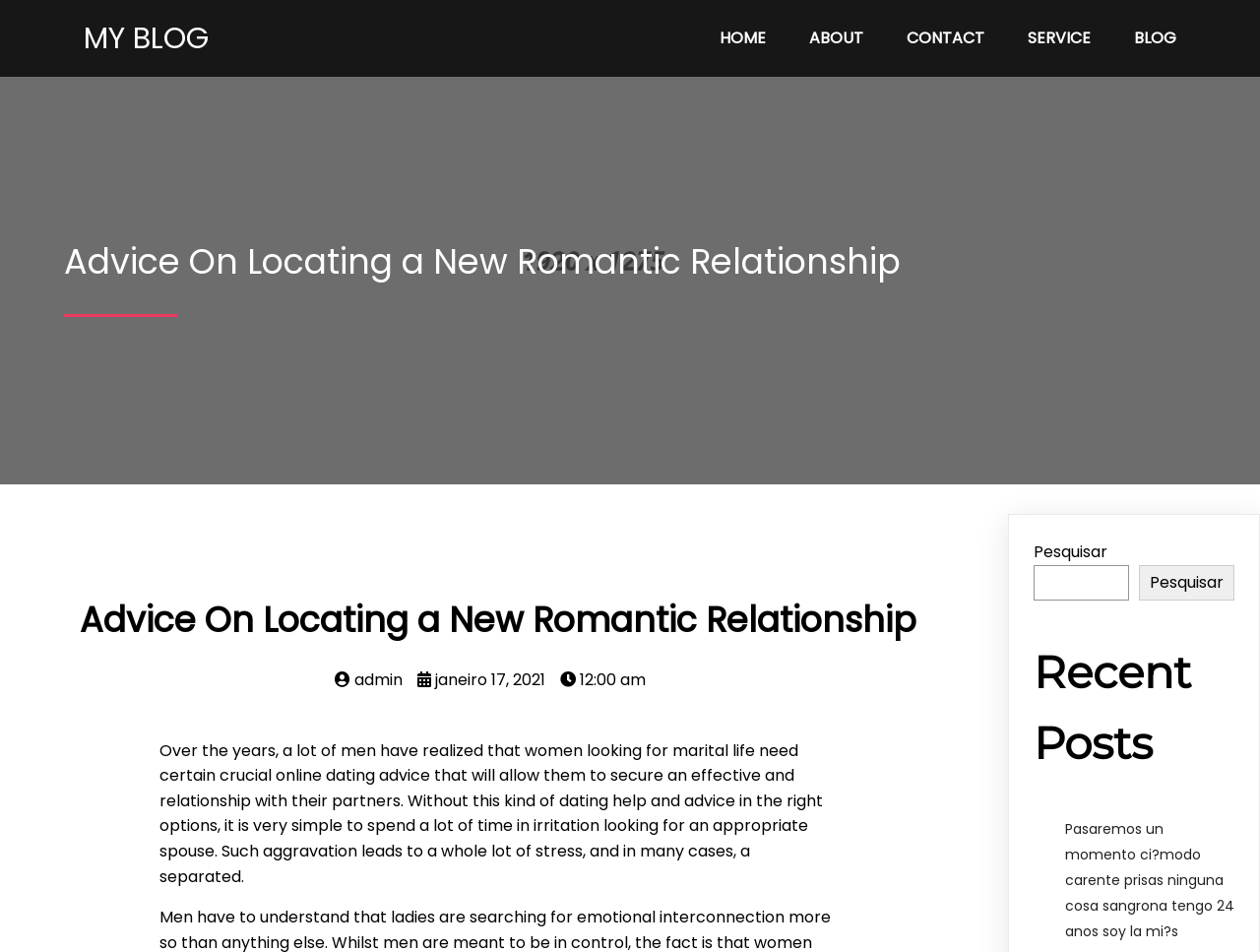Determine the bounding box coordinates of the section I need to click to execute the following instruction: "contact the author". Provide the coordinates as four float numbers between 0 and 1, i.e., [left, top, right, bottom].

[0.704, 0.017, 0.797, 0.064]